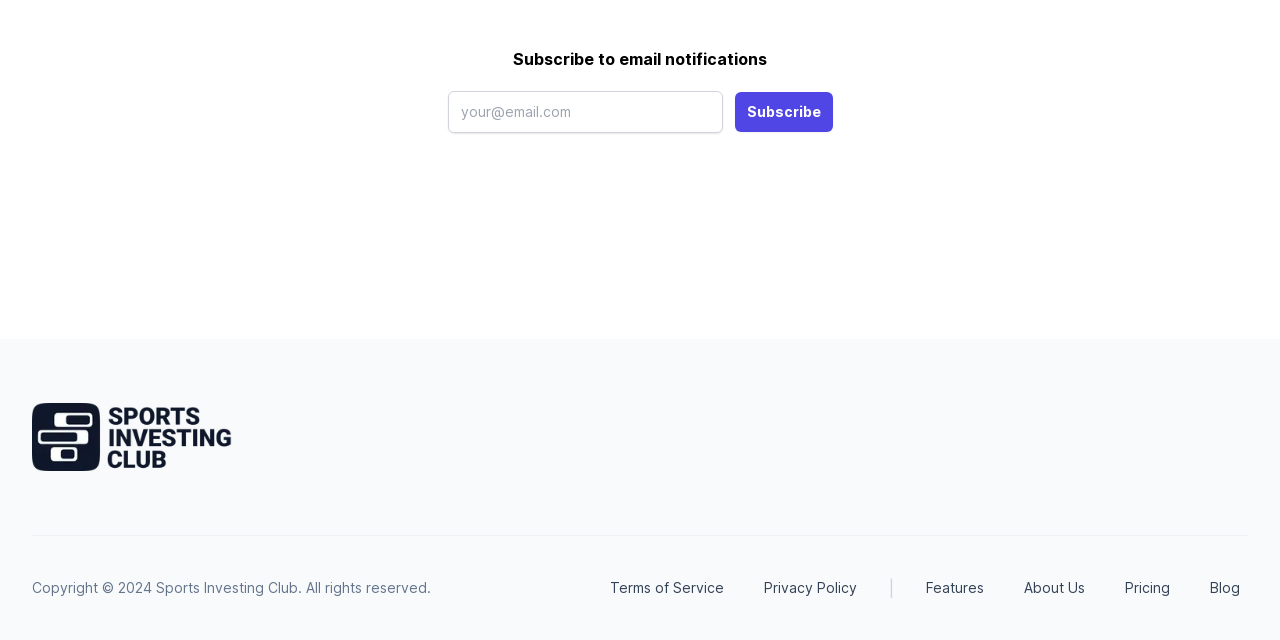Identify the bounding box coordinates for the UI element mentioned here: "Terms of Service". Provide the coordinates as four float values between 0 and 1, i.e., [left, top, right, bottom].

[0.47, 0.894, 0.572, 0.944]